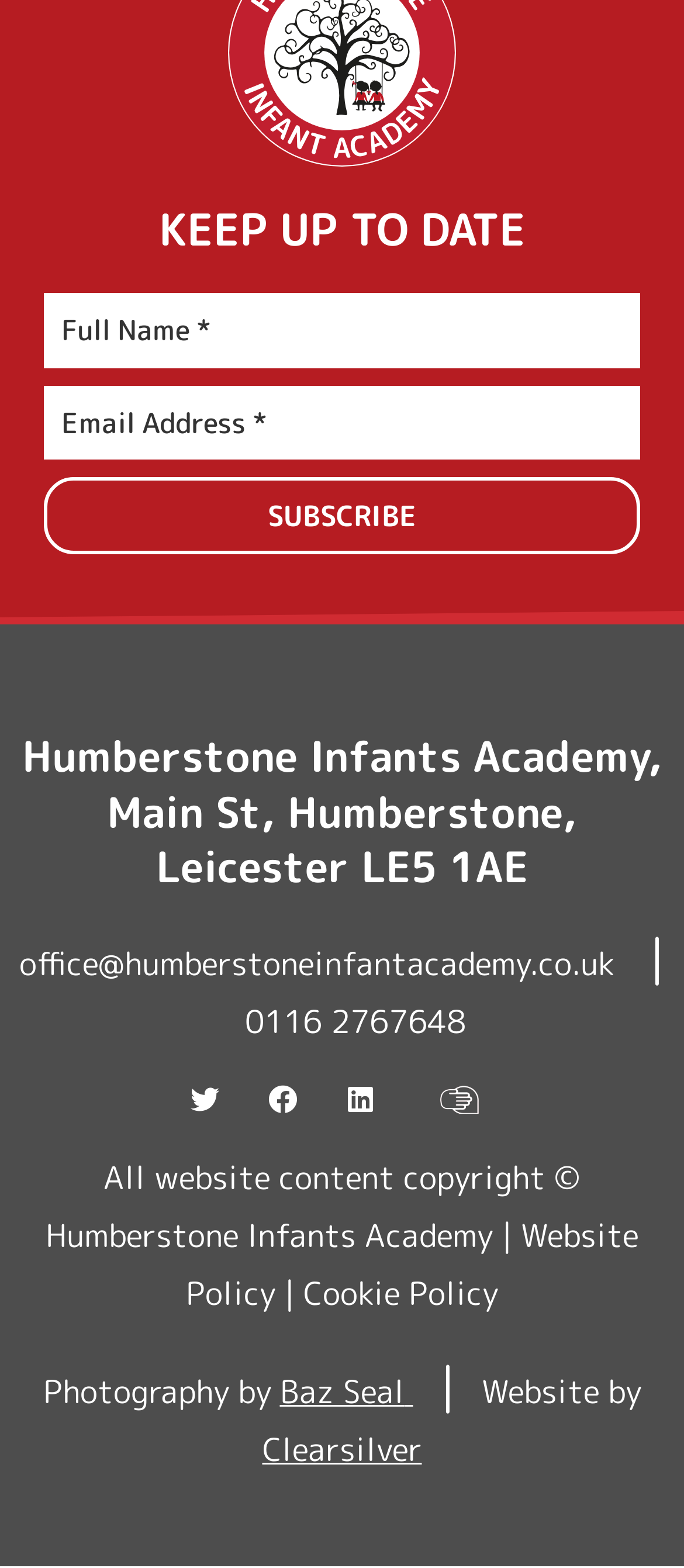Find the bounding box coordinates for the area you need to click to carry out the instruction: "View website policy". The coordinates should be four float numbers between 0 and 1, indicated as [left, top, right, bottom].

[0.272, 0.774, 0.933, 0.839]